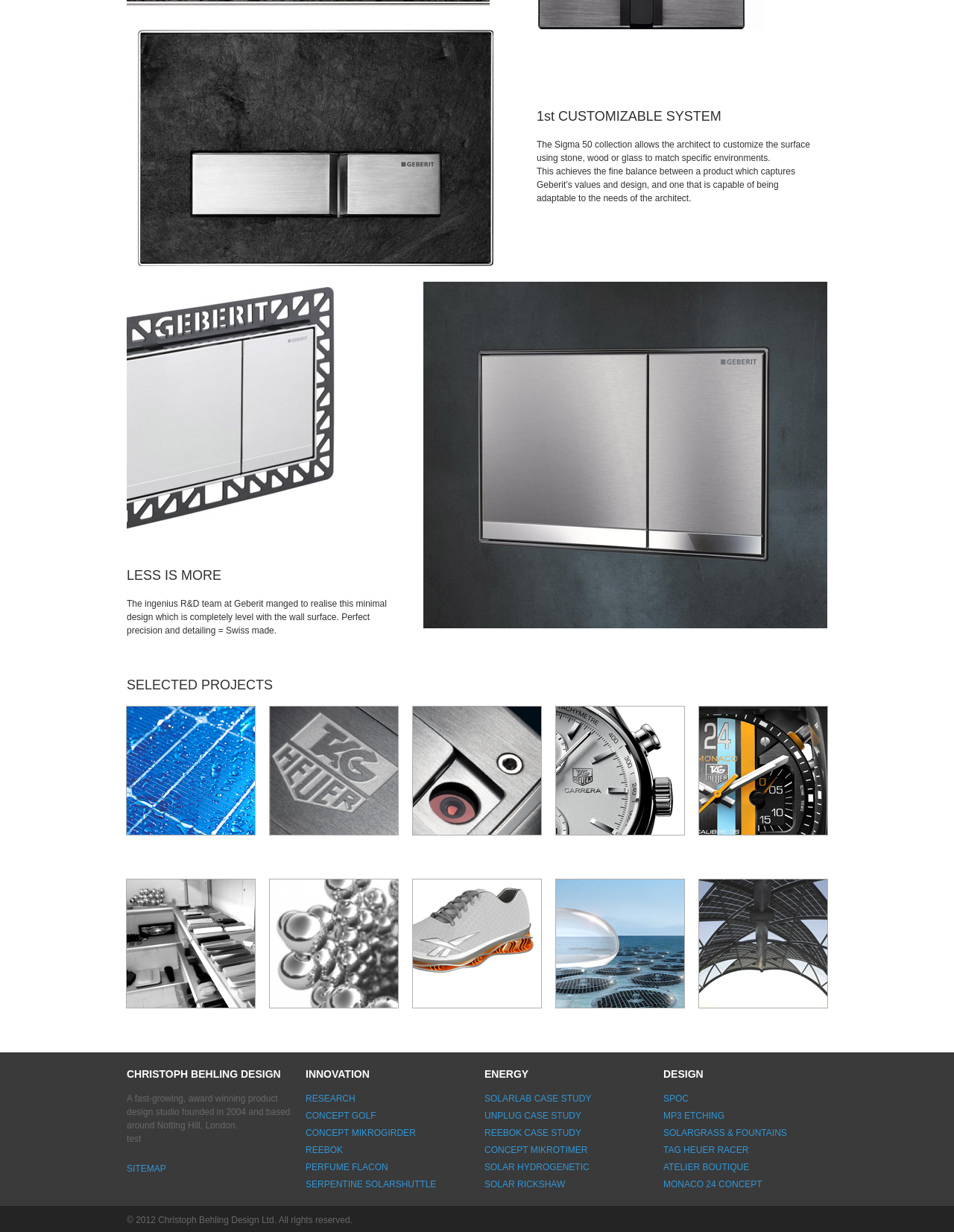Please mark the bounding box coordinates of the area that should be clicked to carry out the instruction: "Explore RESEARCH".

[0.32, 0.887, 0.372, 0.896]